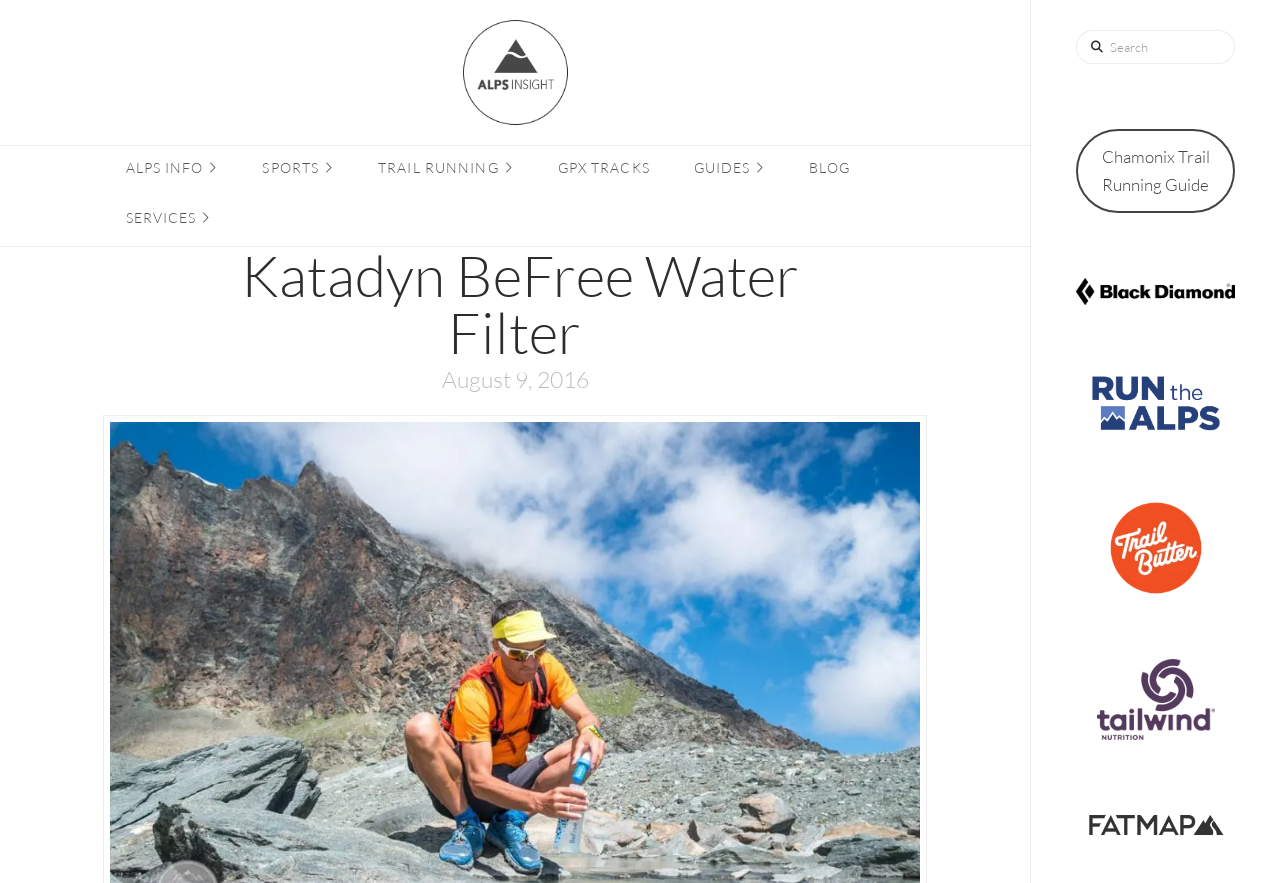What is the logo of the website?
Use the image to give a comprehensive and detailed response to the question.

The logo of the website can be found in the figure element, which contains an image with the description 'Run the Alps logo'. This element is located in the bottom section of the webpage.